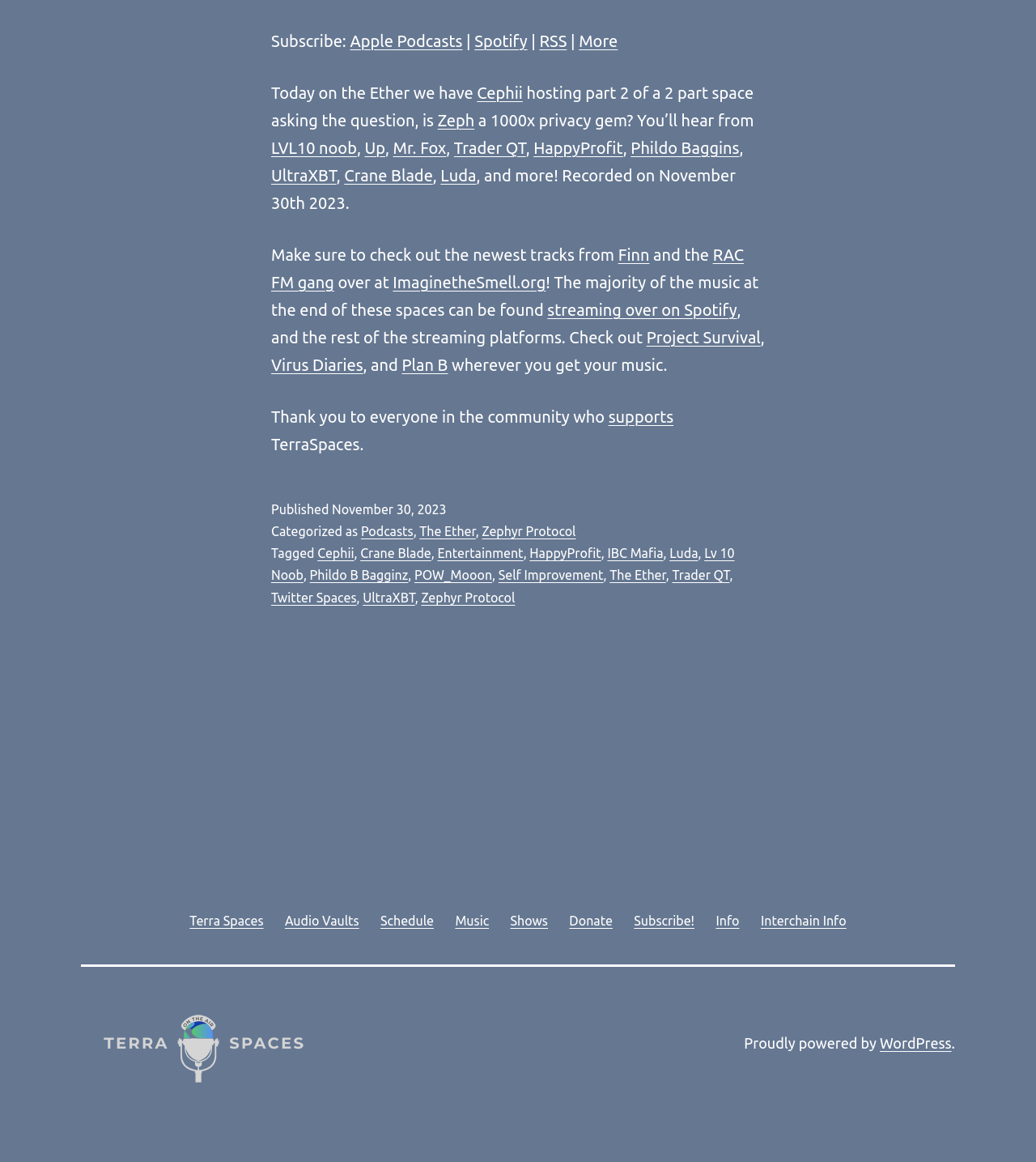Please analyze the image and give a detailed answer to the question:
What is the topic of the podcast?

Based on the webpage content, I can see that the podcast is about 'The Ether' which is mentioned multiple times in the text, and also has a link to it in the footer section.